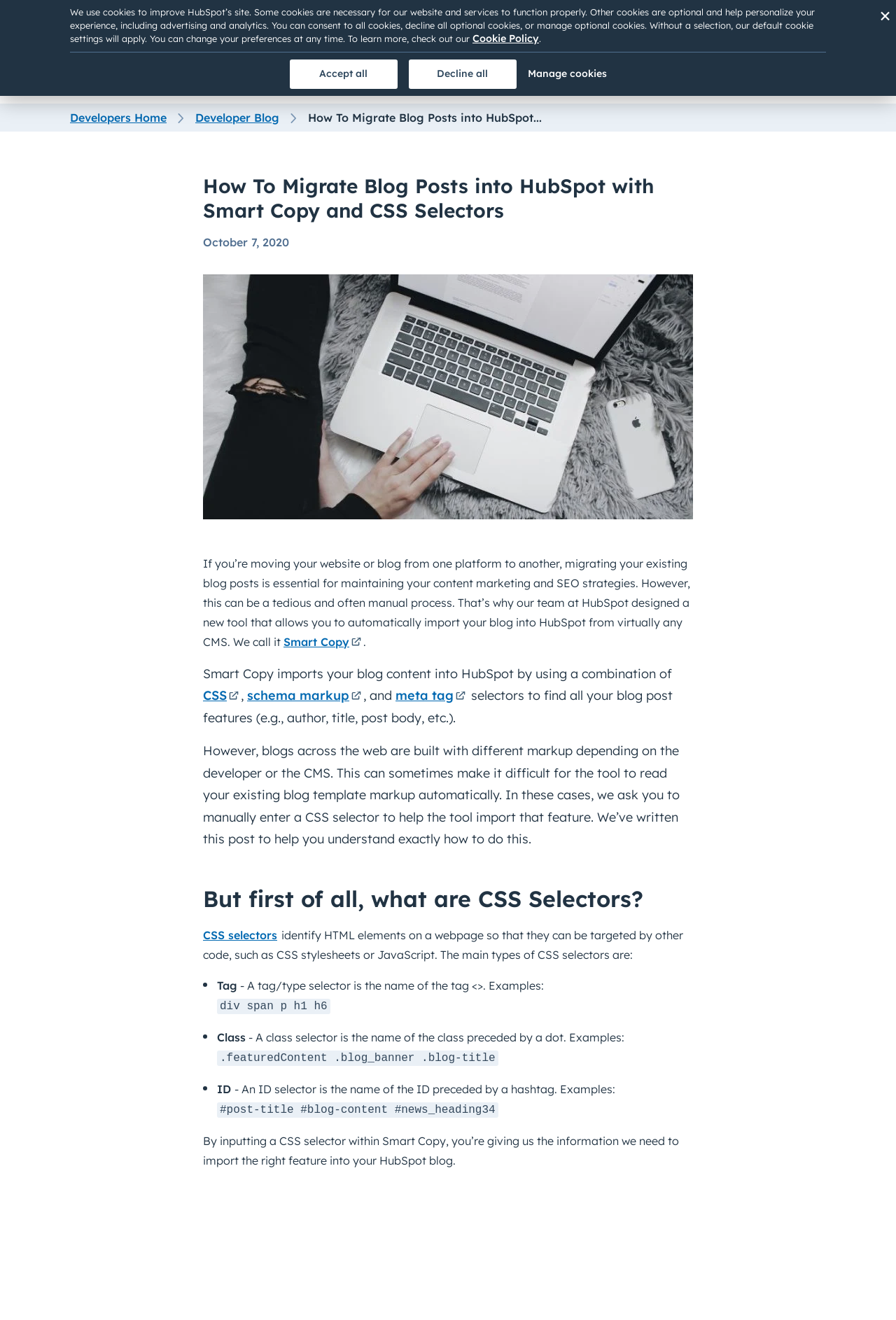With reference to the screenshot, provide a detailed response to the question below:
What is the benefit of inputting a CSS selector within Smart Copy?

By inputting a CSS selector within Smart Copy, you're giving the tool the information it needs to import the right feature into your HubSpot blog, making the migration process more accurate and efficient.